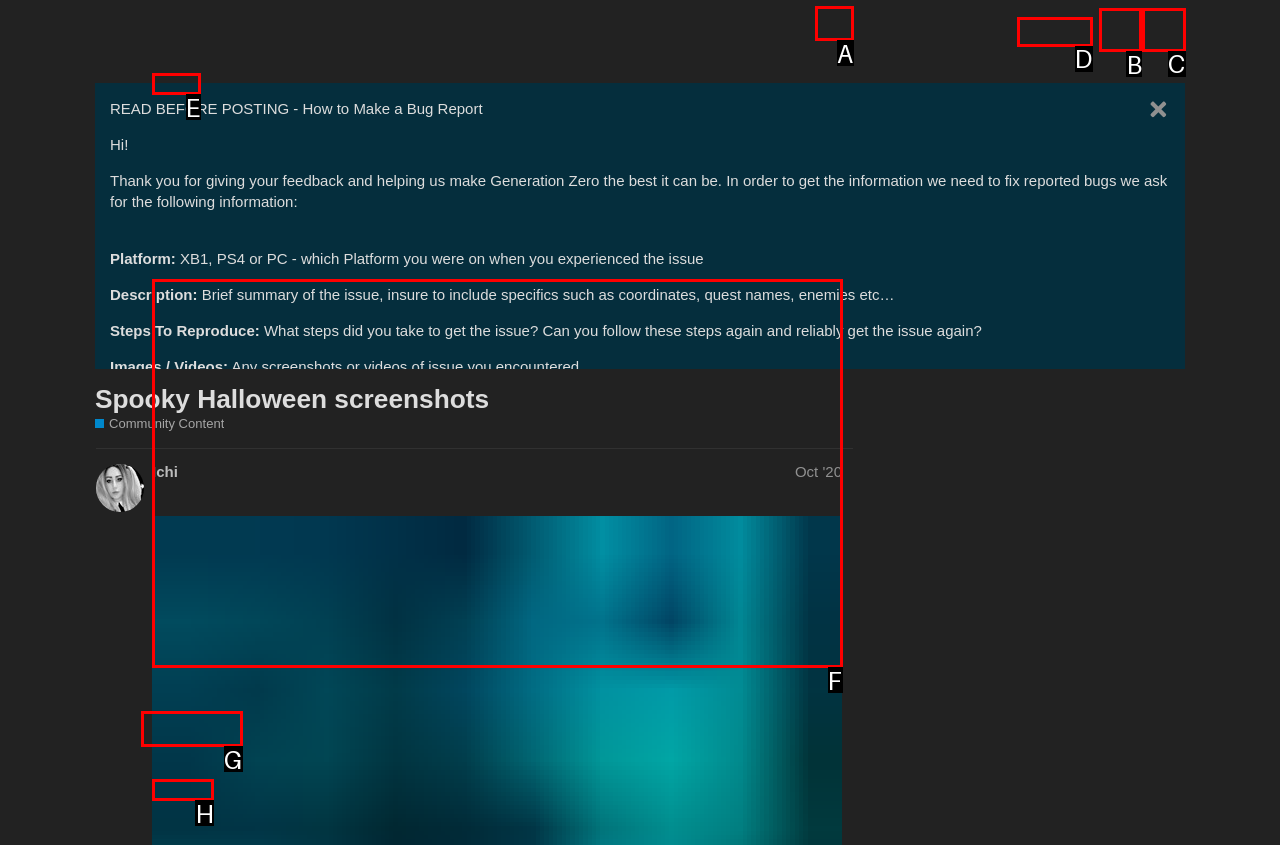Identify the letter of the UI element you need to select to accomplish the task: Click on the 'ReComEdu' link.
Respond with the option's letter from the given choices directly.

None